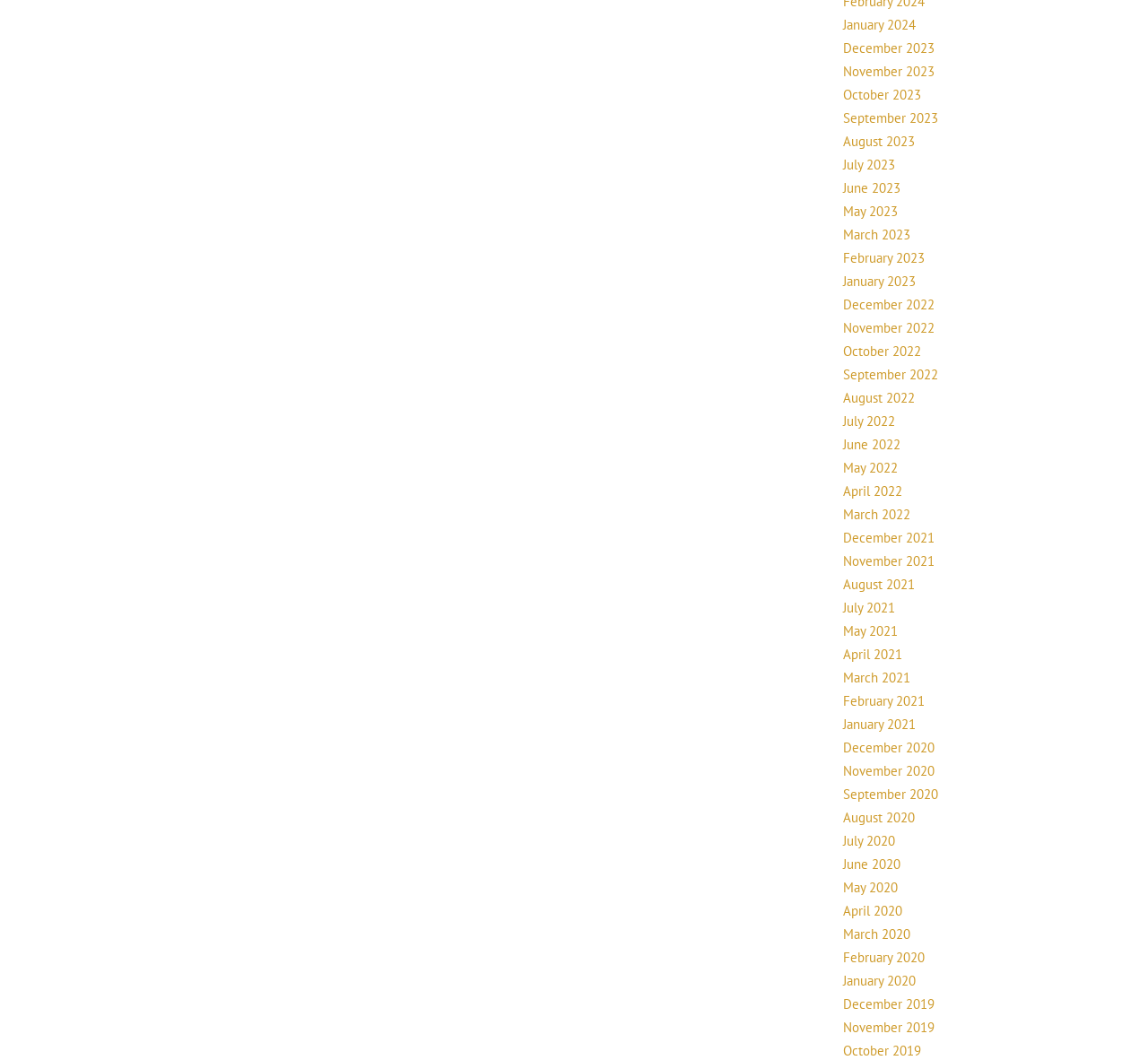Locate the bounding box coordinates of the clickable part needed for the task: "View December 2023".

[0.734, 0.037, 0.814, 0.053]